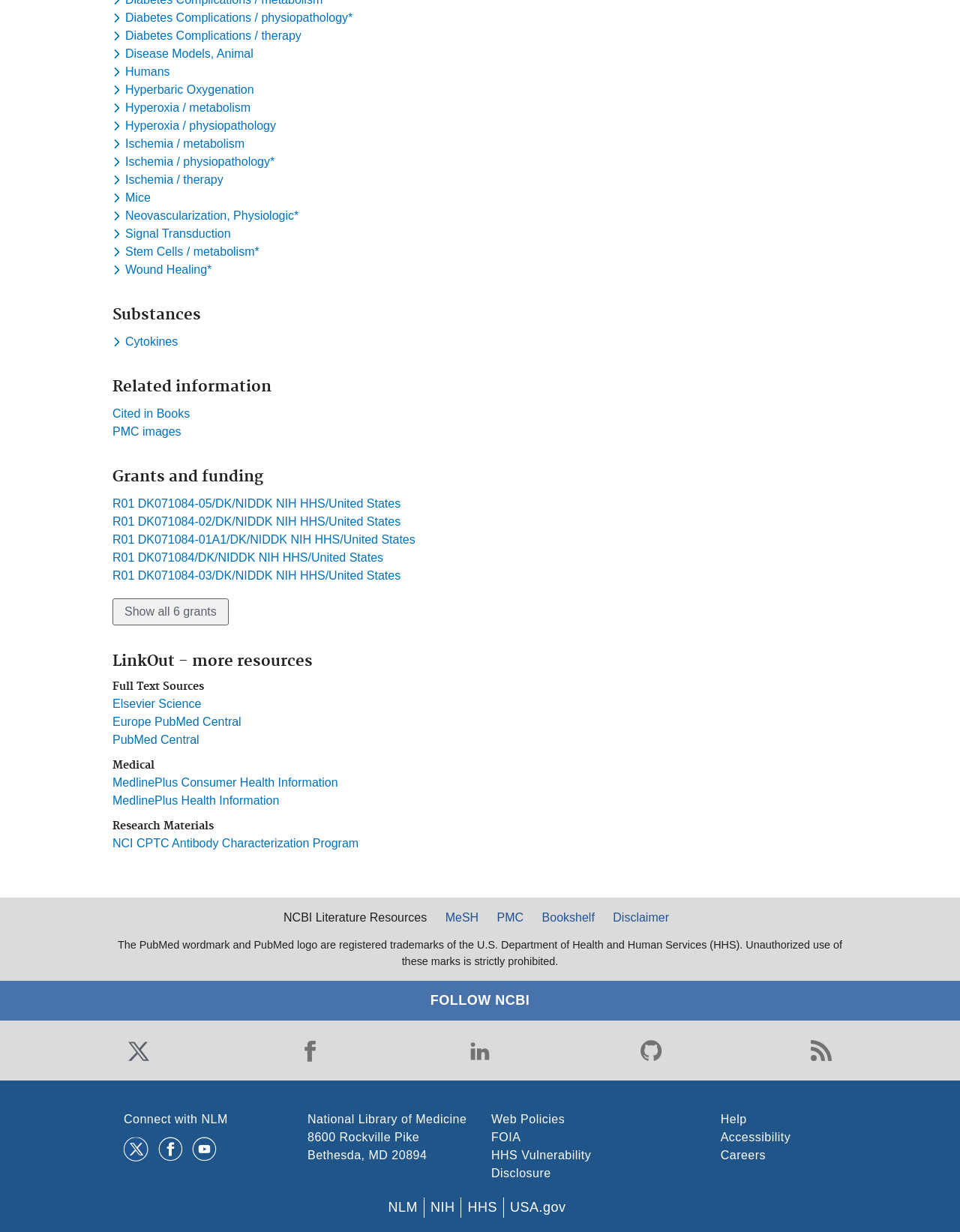What is the name of the library?
Make sure to answer the question with a detailed and comprehensive explanation.

I looked at the text at the bottom of the page, and it says 'National Library of Medicine'.